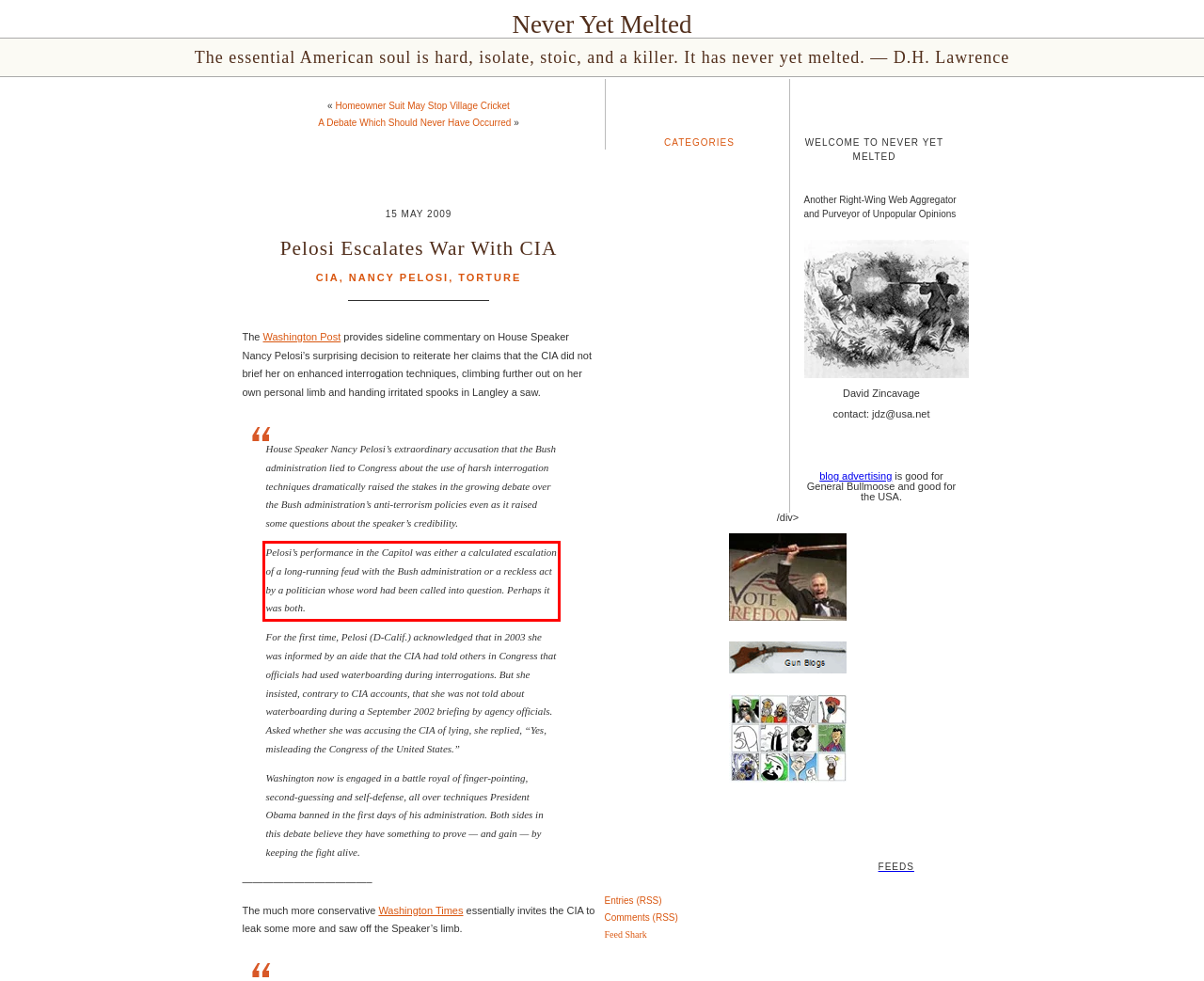Perform OCR on the text inside the red-bordered box in the provided screenshot and output the content.

Pelosi’s performance in the Capitol was either a calculated escalation of a long-running feud with the Bush administration or a reckless act by a politician whose word had been called into question. Perhaps it was both.